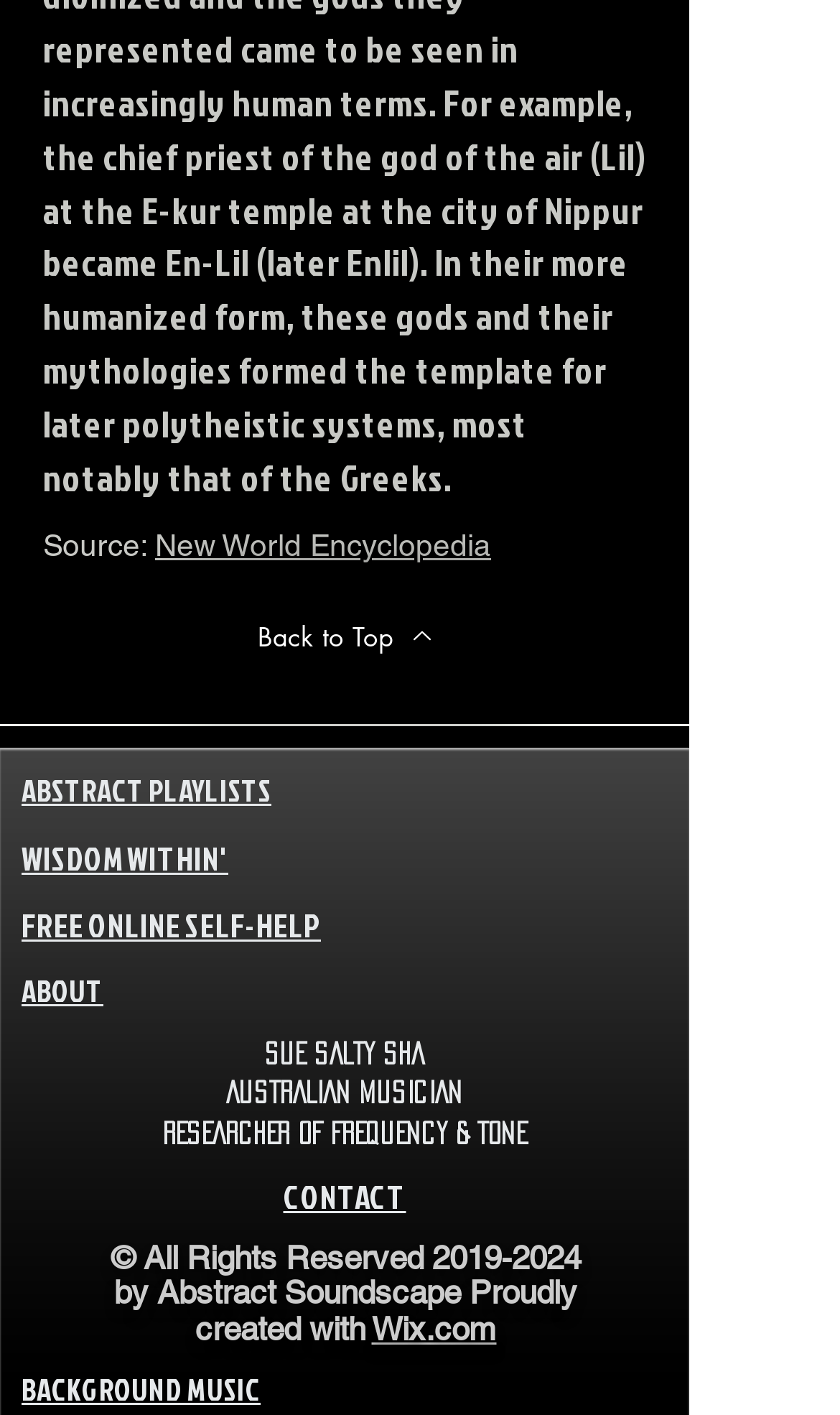Using floating point numbers between 0 and 1, provide the bounding box coordinates in the format (top-left x, top-left y, bottom-right x, bottom-right y). Locate the UI element described here: ABSTRACT PLAYLISTS

[0.026, 0.547, 0.323, 0.571]